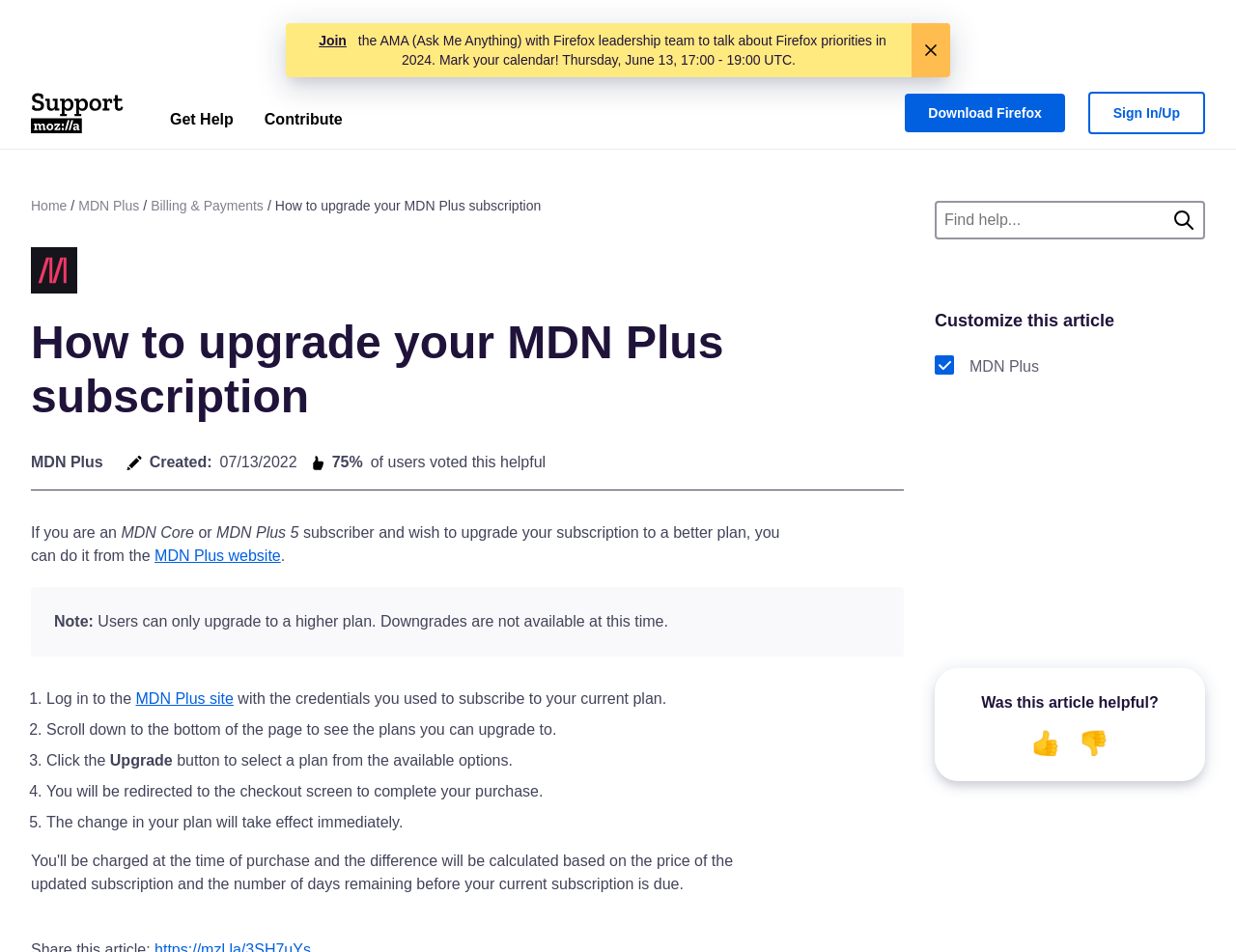What is the purpose of this webpage?
Refer to the image and give a detailed response to the question.

Based on the webpage content, it appears that the purpose of this webpage is to guide users on how to upgrade their MDN Plus subscription to a better plan.